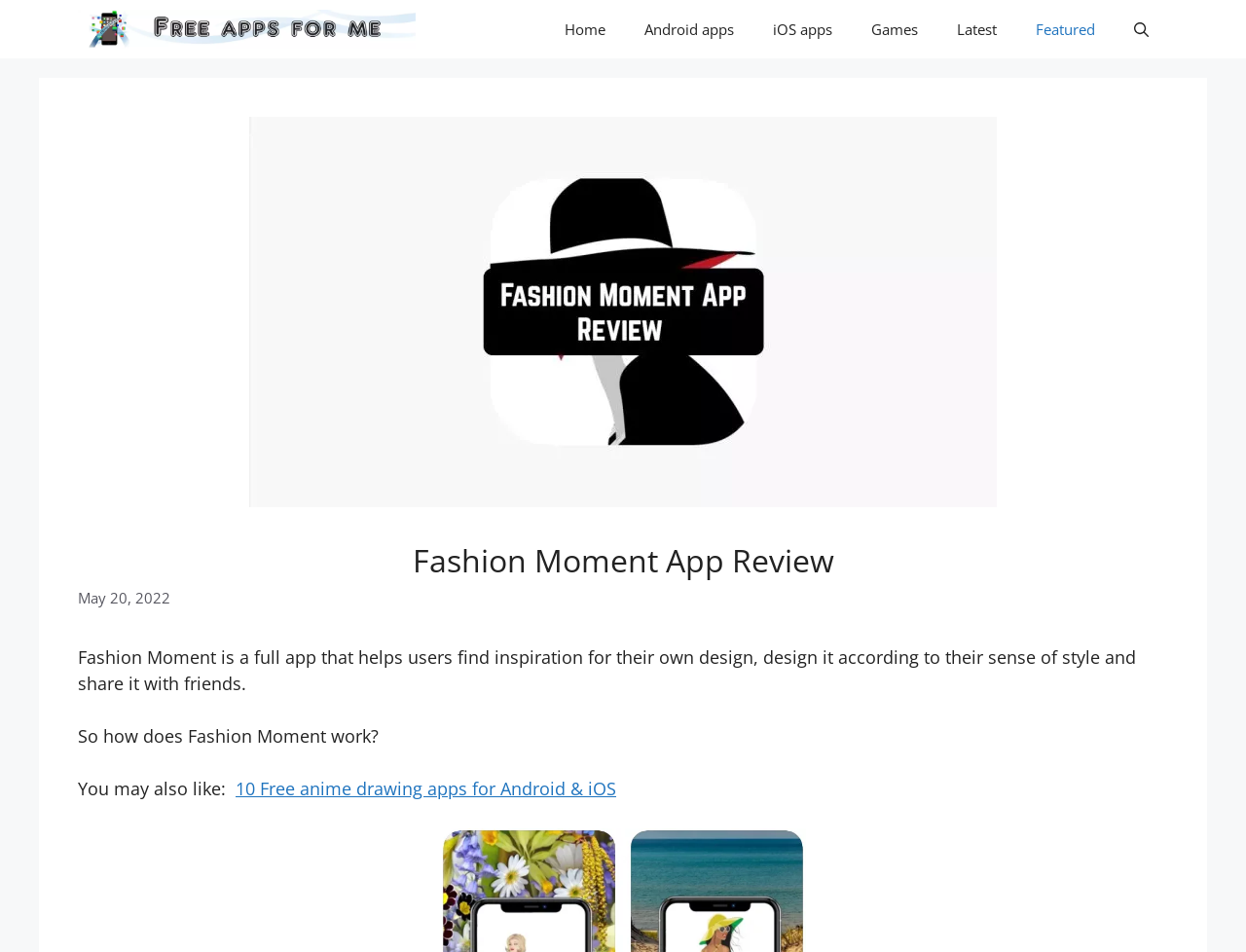Kindly determine the bounding box coordinates of the area that needs to be clicked to fulfill this instruction: "View store information".

None